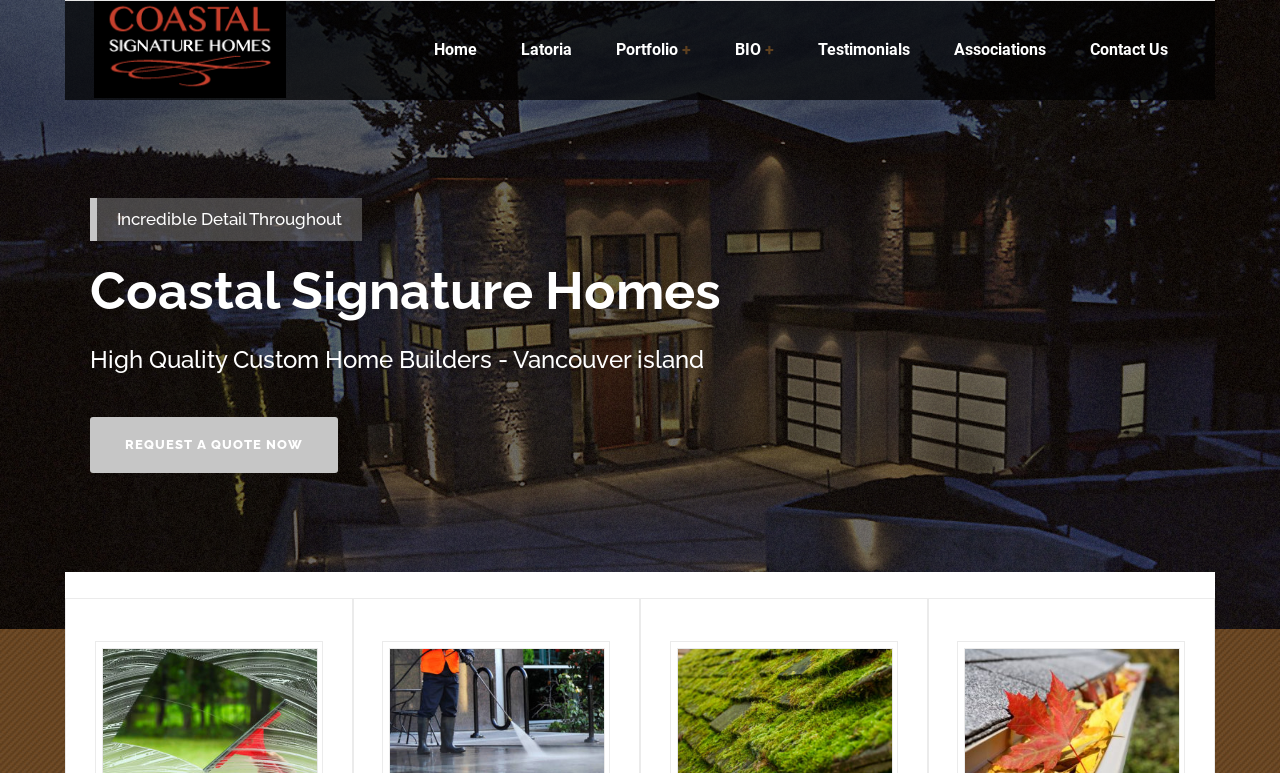Please specify the bounding box coordinates of the region to click in order to perform the following instruction: "Read testimonials".

[0.623, 0.0, 0.727, 0.129]